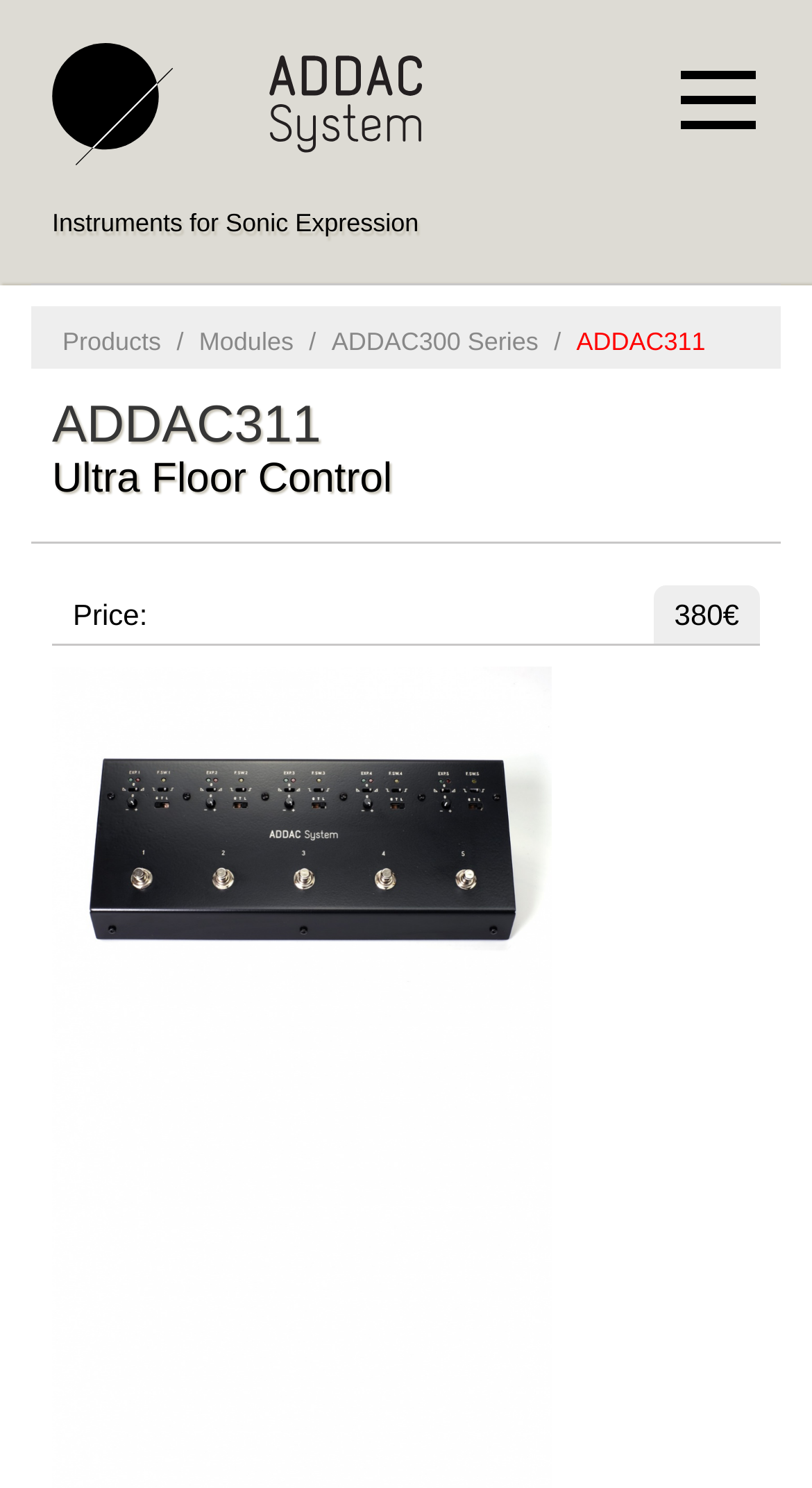What is the name of the product?
Using the details from the image, give an elaborate explanation to answer the question.

Based on the webpage, I can see that the main heading is 'ADDAC311' which suggests that it is the name of the product being described.